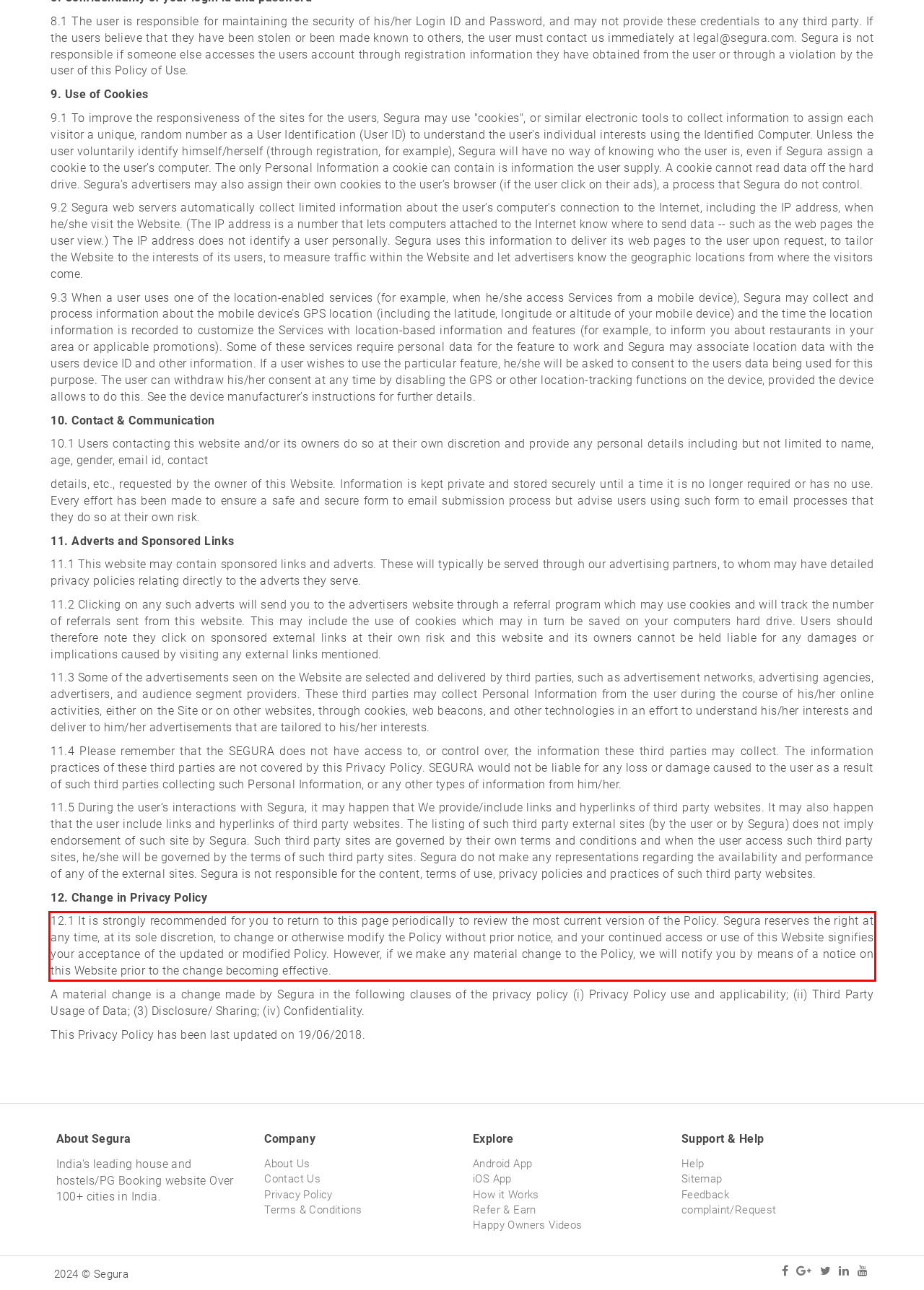Please recognize and transcribe the text located inside the red bounding box in the webpage image.

12.1 It is strongly recommended for you to return to this page periodically to review the most current version of the Policy. Segura reserves the right at any time, at its sole discretion, to change or otherwise modify the Policy without prior notice, and your continued access or use of this Website signifies your acceptance of the updated or modified Policy. However, if we make any material change to the Policy, we will notify you by means of a notice on this Website prior to the change becoming effective.